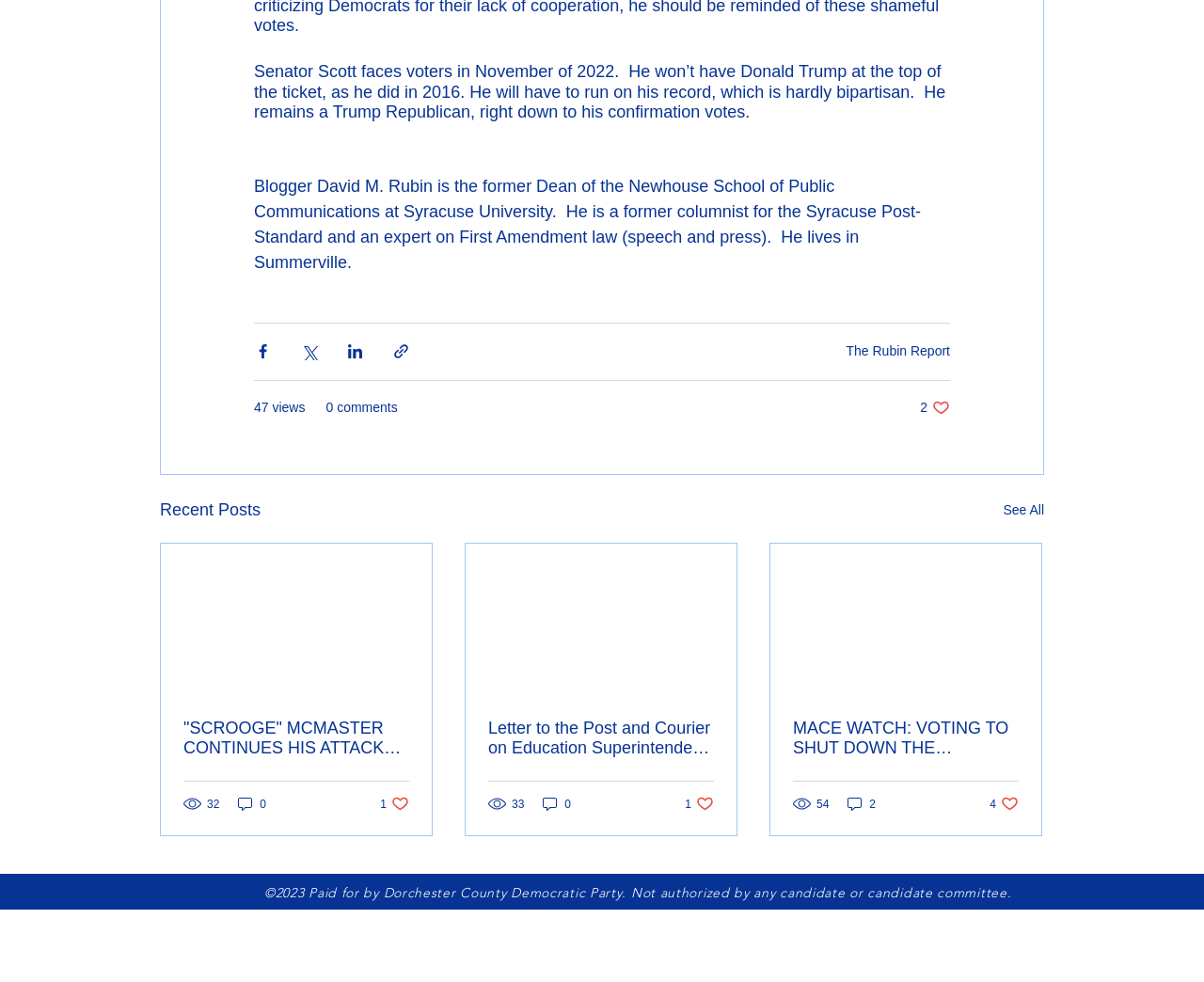Locate the bounding box coordinates of the region to be clicked to comply with the following instruction: "Like the post". The coordinates must be four float numbers between 0 and 1, in the form [left, top, right, bottom].

[0.764, 0.406, 0.789, 0.424]